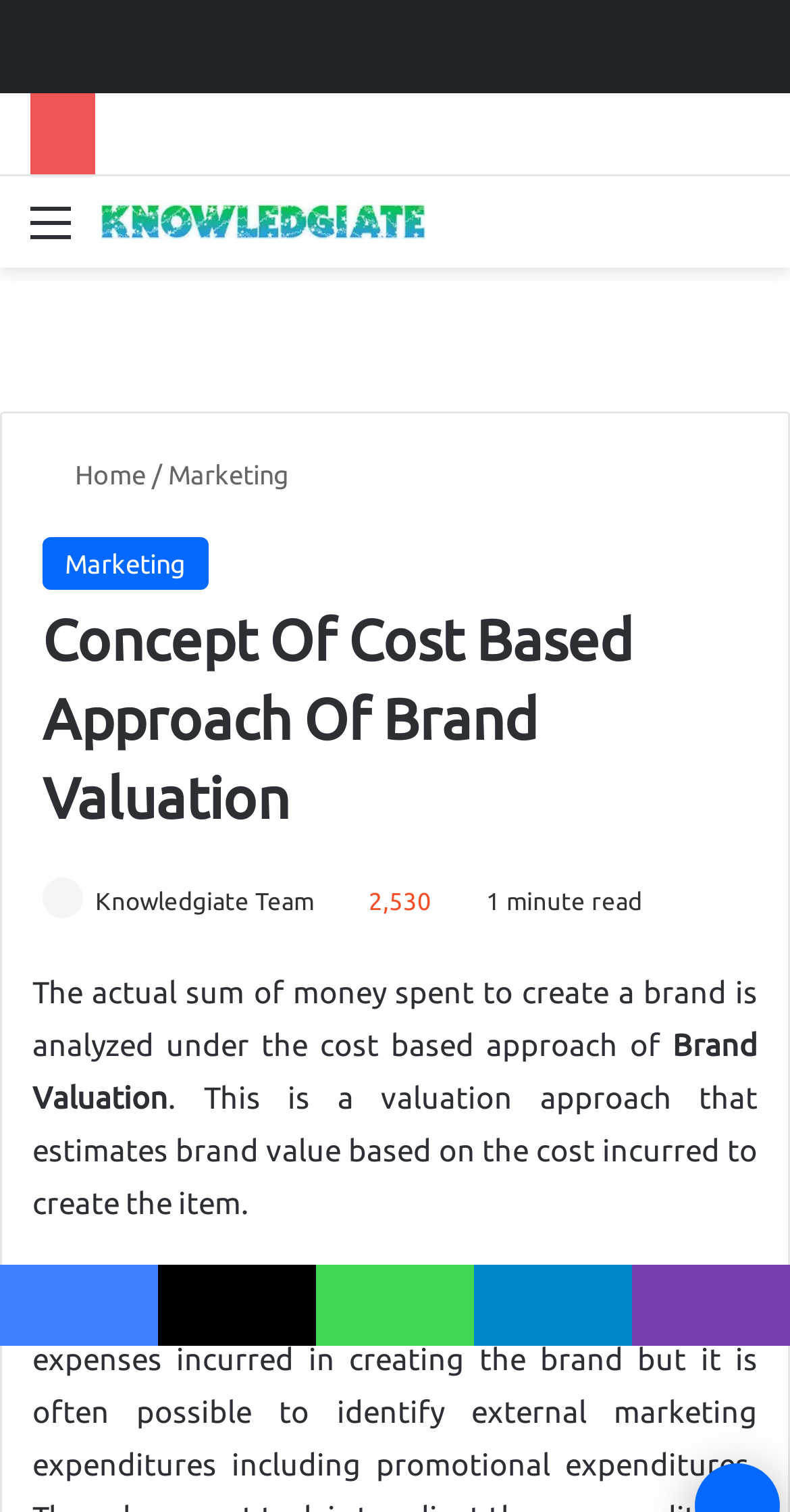Offer a meticulous description of the webpage's structure and content.

This webpage is a blog focused on business finance and accounting, with a title "Concept Of Cost Based Approach Of Brand Valuation". At the top, there is a secondary navigation bar with a "Menu" link on the left and a "Search for" link on the right. Below the navigation bar, there is a header section with a logo image of "Business Finance and Accounting Blog" on the left and a search bar on the right.

In the main content area, there are several sections. On the top, there is a header section with links to "Home" and "Marketing" categories. Below this, there is a heading "Concept Of Cost Based Approach Of Brand Valuation" followed by a photo of the Knowledgiate Team on the left and some text on the right, including the number of reads "2,530" and the reading time "1 minute read".

The main article content starts below the photo, with a brief introduction to the concept of cost-based approach of brand valuation. The text explains that this approach analyzes the actual sum of money spent to create a brand and estimates the brand value based on the cost incurred.

At the bottom of the page, there are social media links to Facebook, X, WhatsApp, Telegram, and Viber, aligned horizontally from left to right.